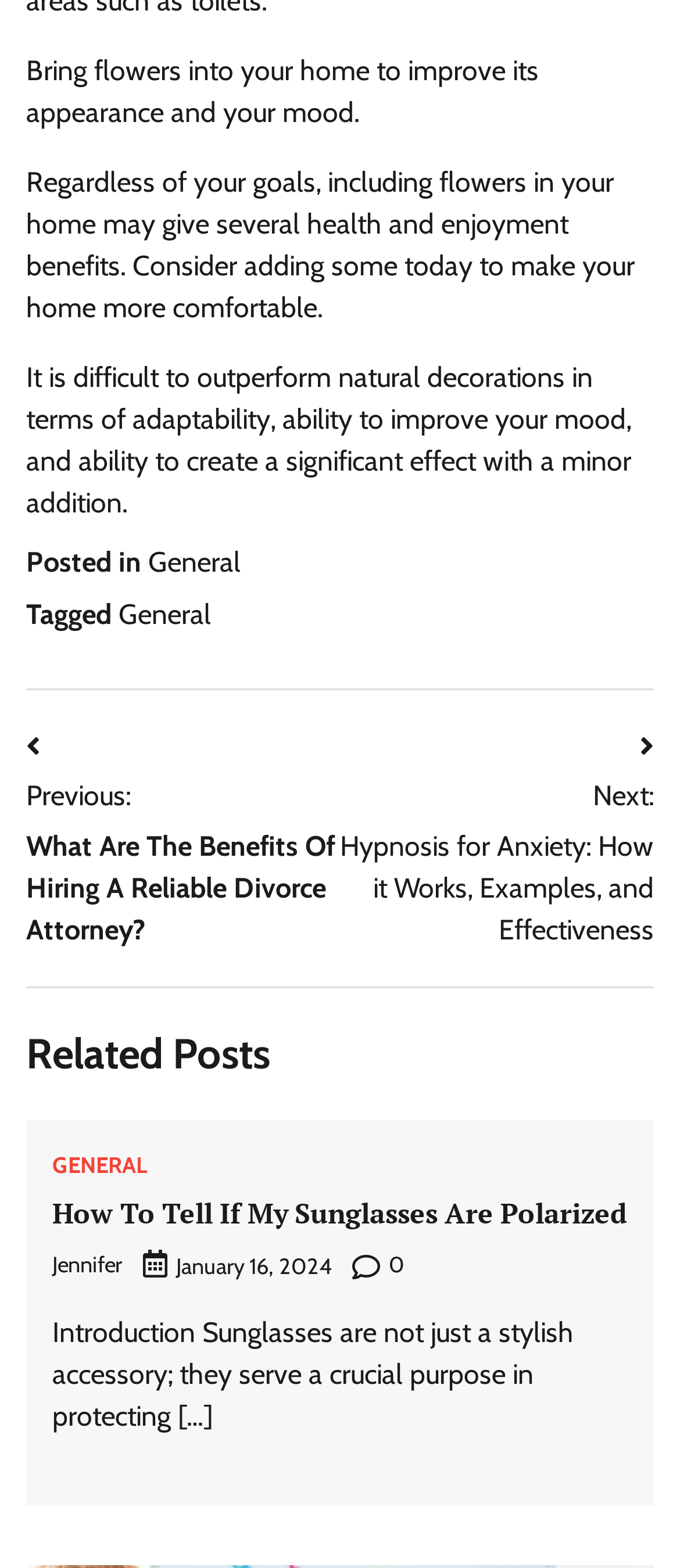Identify the bounding box of the UI element described as follows: "Jennifer". Provide the coordinates as four float numbers in the range of 0 to 1 [left, top, right, bottom].

[0.077, 0.799, 0.179, 0.815]